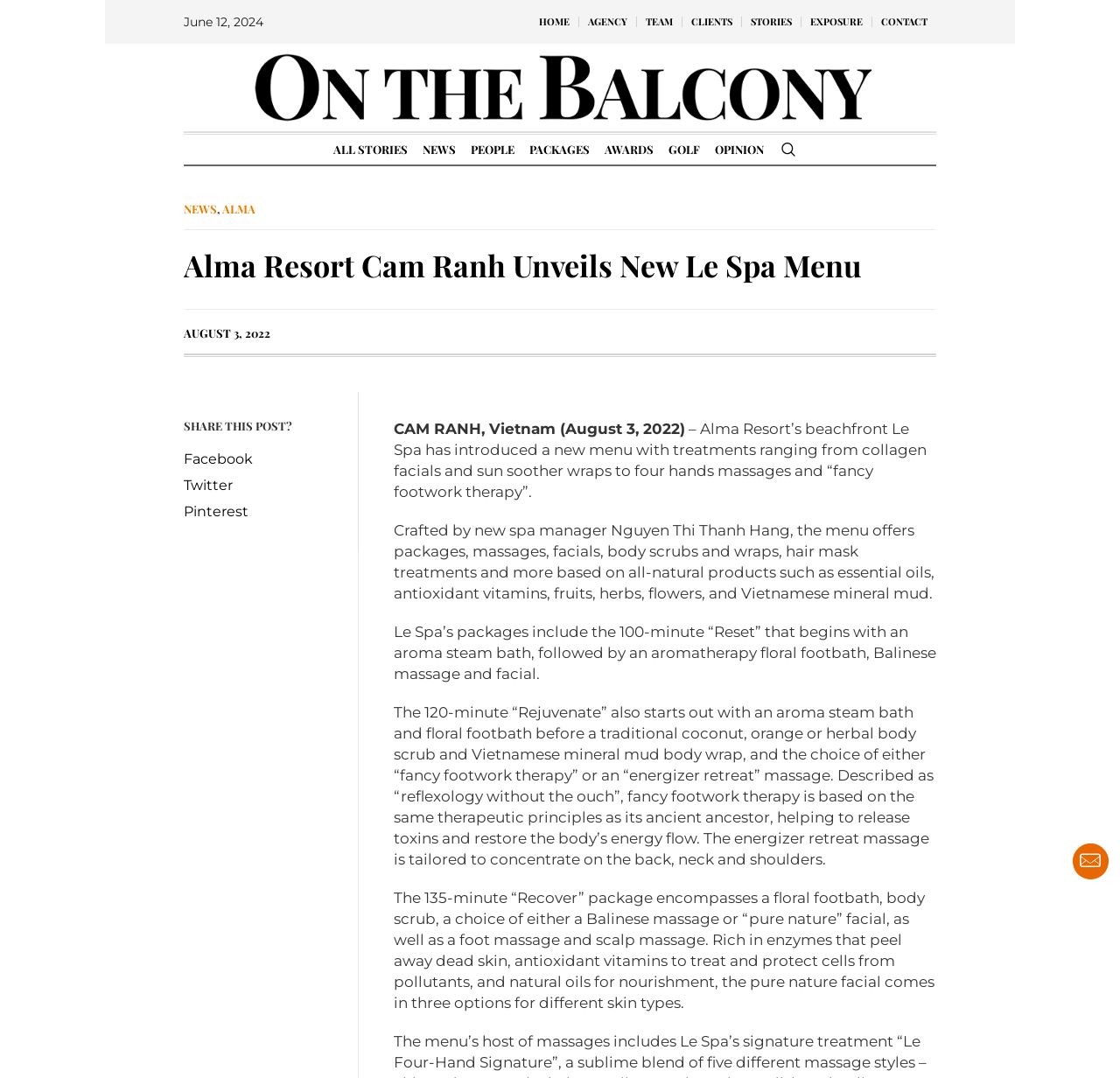What is the name of the spa manager who crafted the new menu?
Provide a short answer using one word or a brief phrase based on the image.

Nguyen Thi Thanh Hang